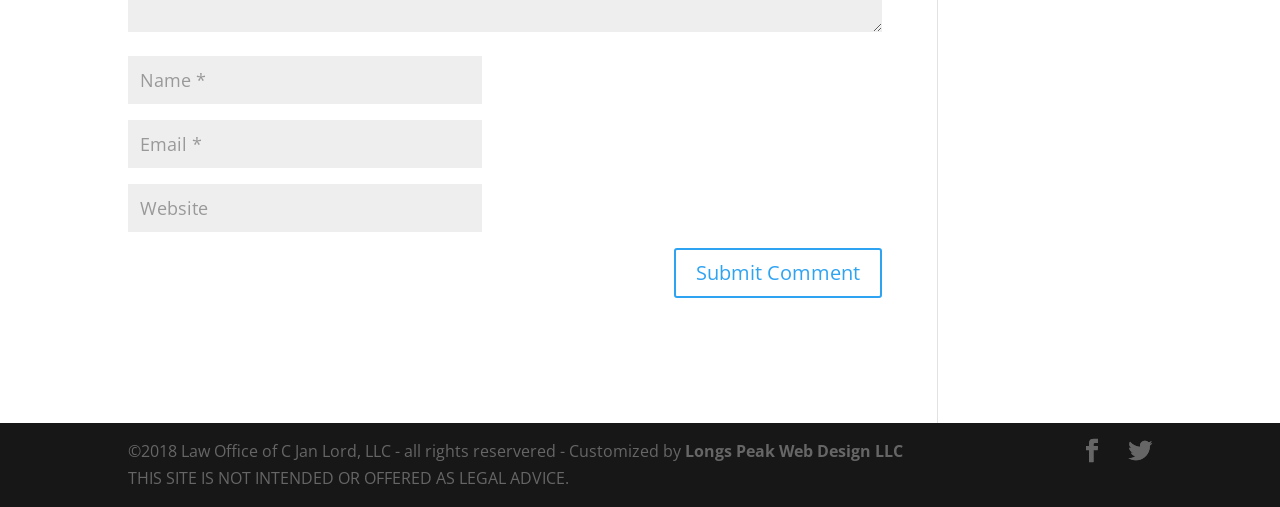What is the copyright year of the website?
Carefully examine the image and provide a detailed answer to the question.

The static text at the bottom of the webpage mentions '©2018 Law Office of C Jan Lord, LLC', indicating that the website's copyright year is 2018.